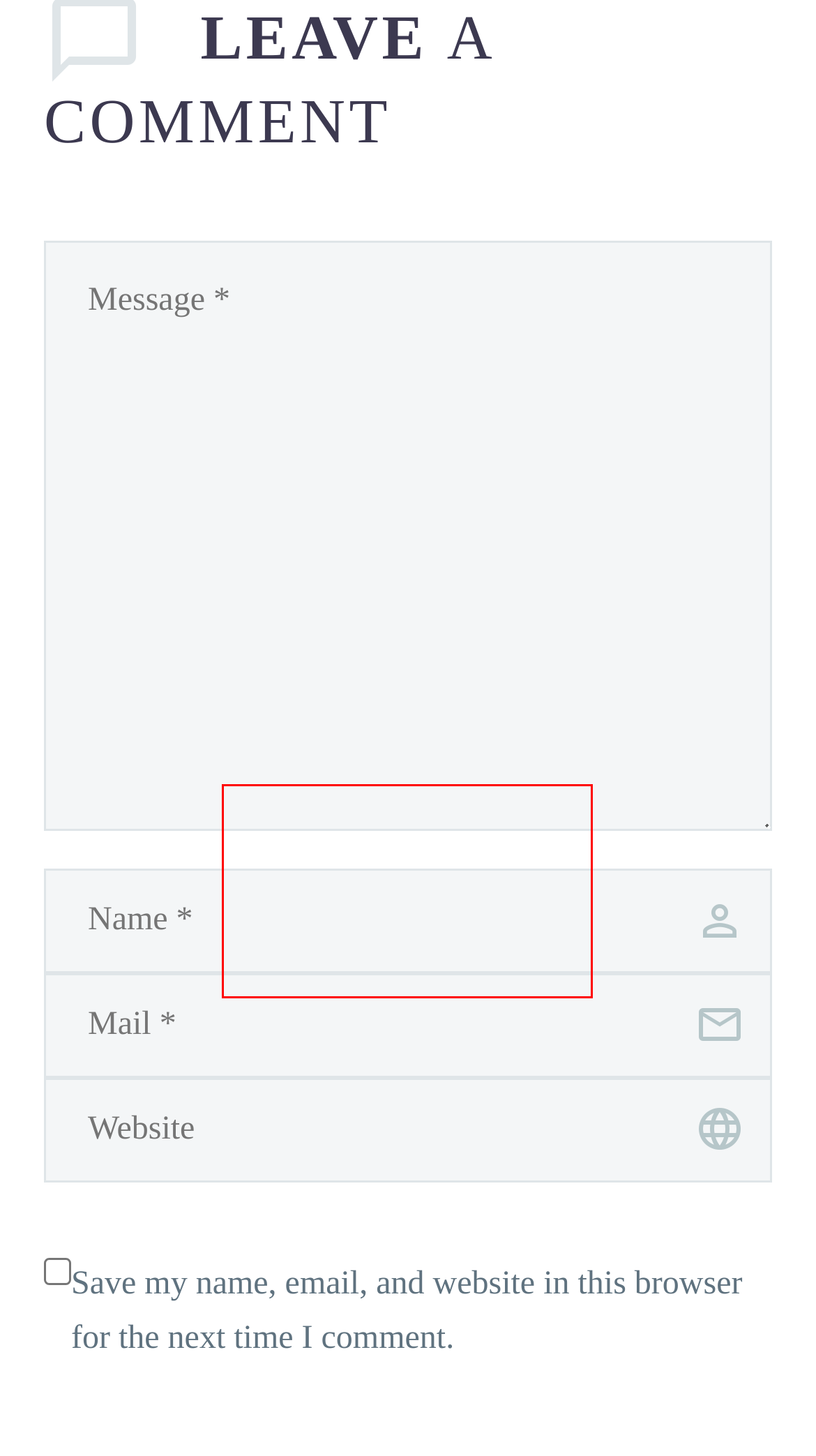Examine the webpage screenshot and use OCR to obtain the text inside the red bounding box.

It’s as simple as this. Post a link of a screengrab of your Analytics below with some stats about how…